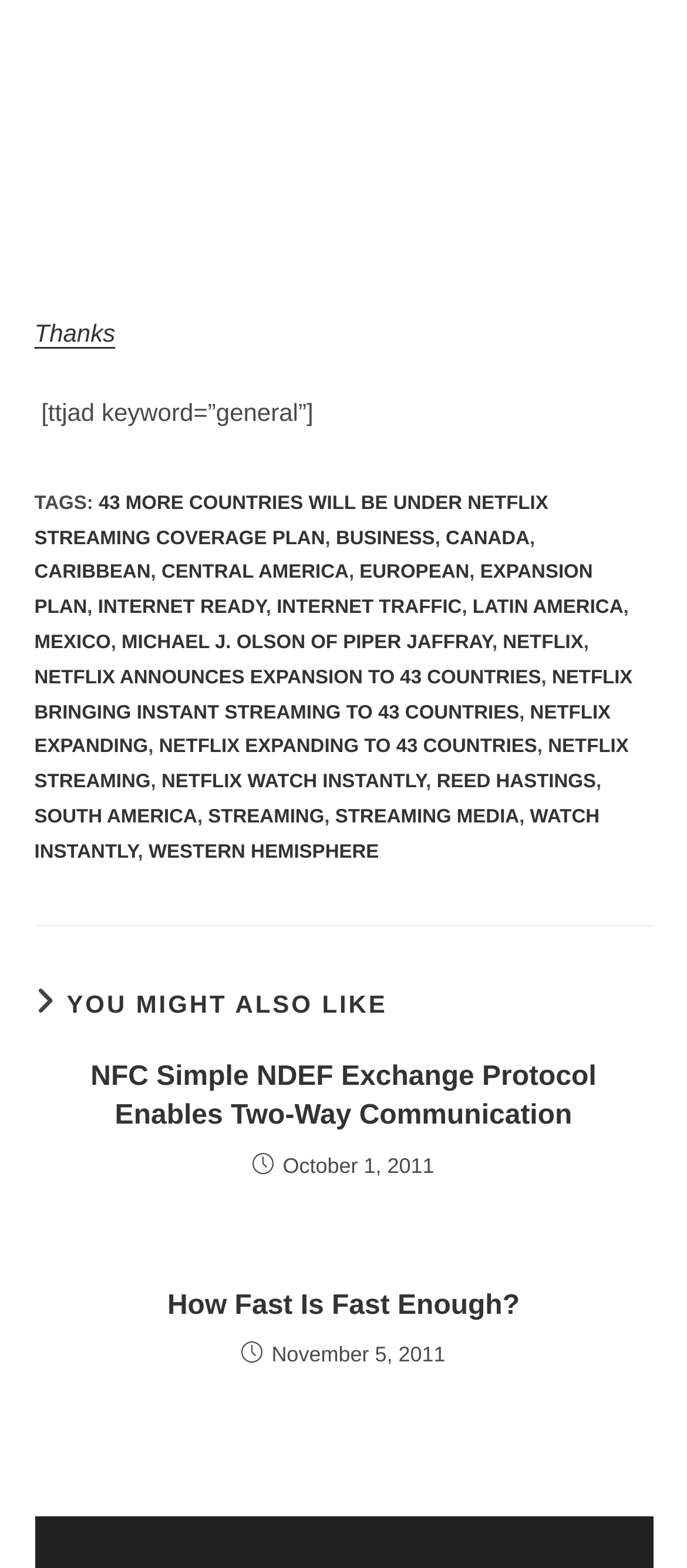When was the second article published?
Please provide a single word or phrase answer based on the image.

November 5, 2011